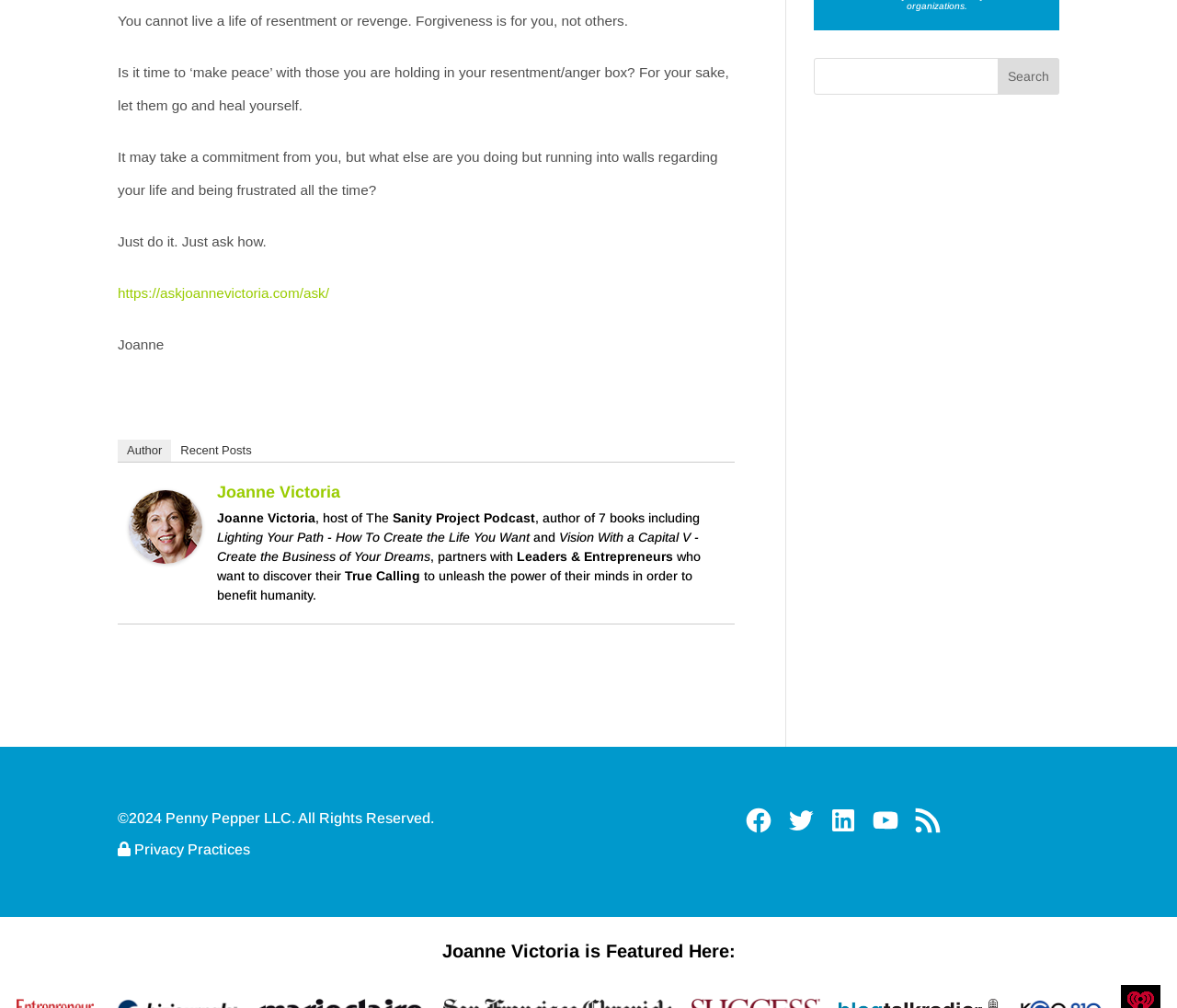Please mark the clickable region by giving the bounding box coordinates needed to complete this instruction: "Ask Joanne a question".

[0.1, 0.282, 0.28, 0.298]